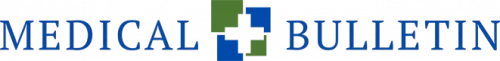What kind of identity does the composition convey?
Based on the image, provide a one-word or brief-phrase response.

professional and trustworthy